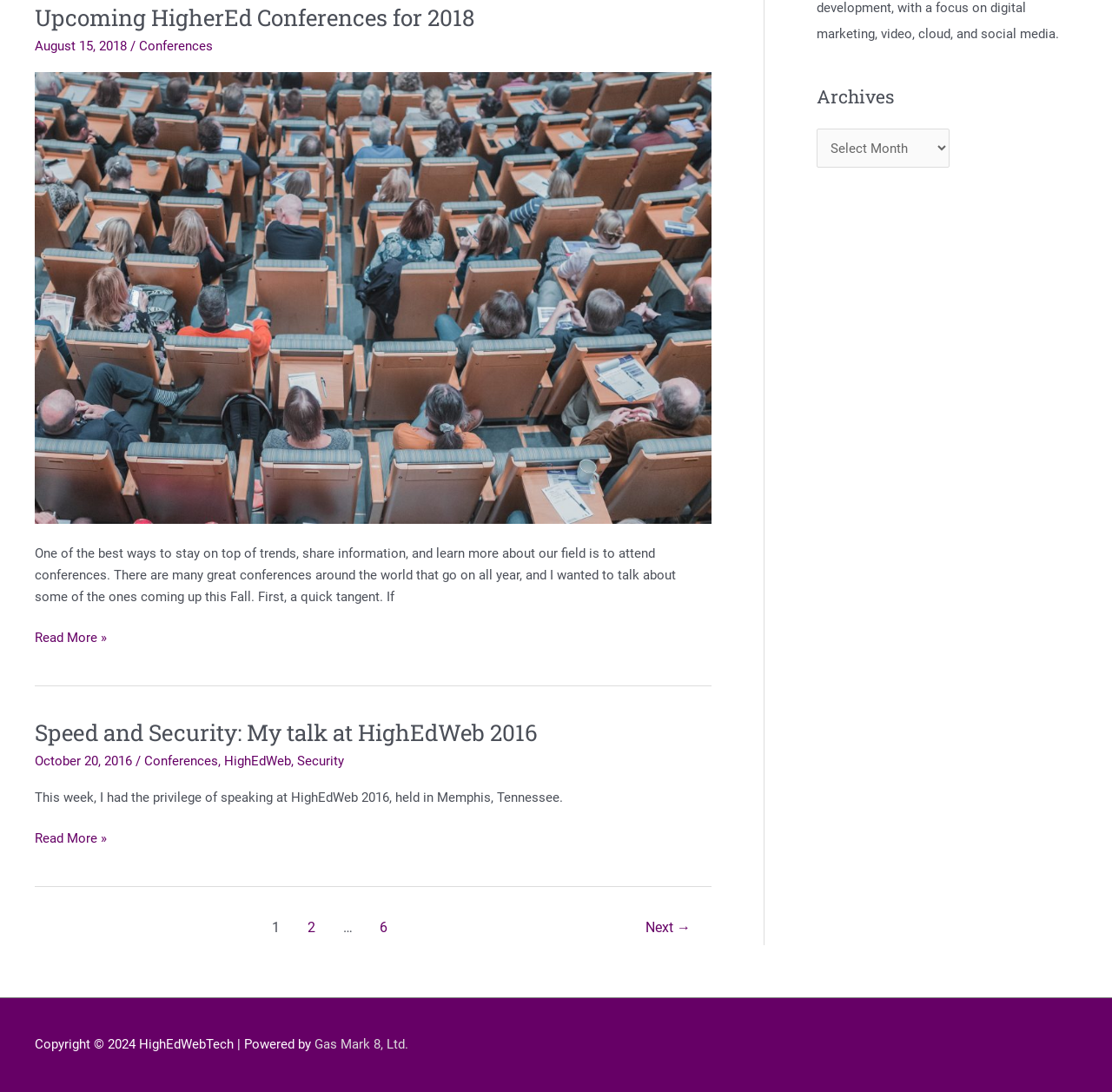Determine the bounding box coordinates of the UI element that matches the following description: "Upcoming HigherEd Conferences for 2018". The coordinates should be four float numbers between 0 and 1 in the format [left, top, right, bottom].

[0.031, 0.003, 0.427, 0.03]